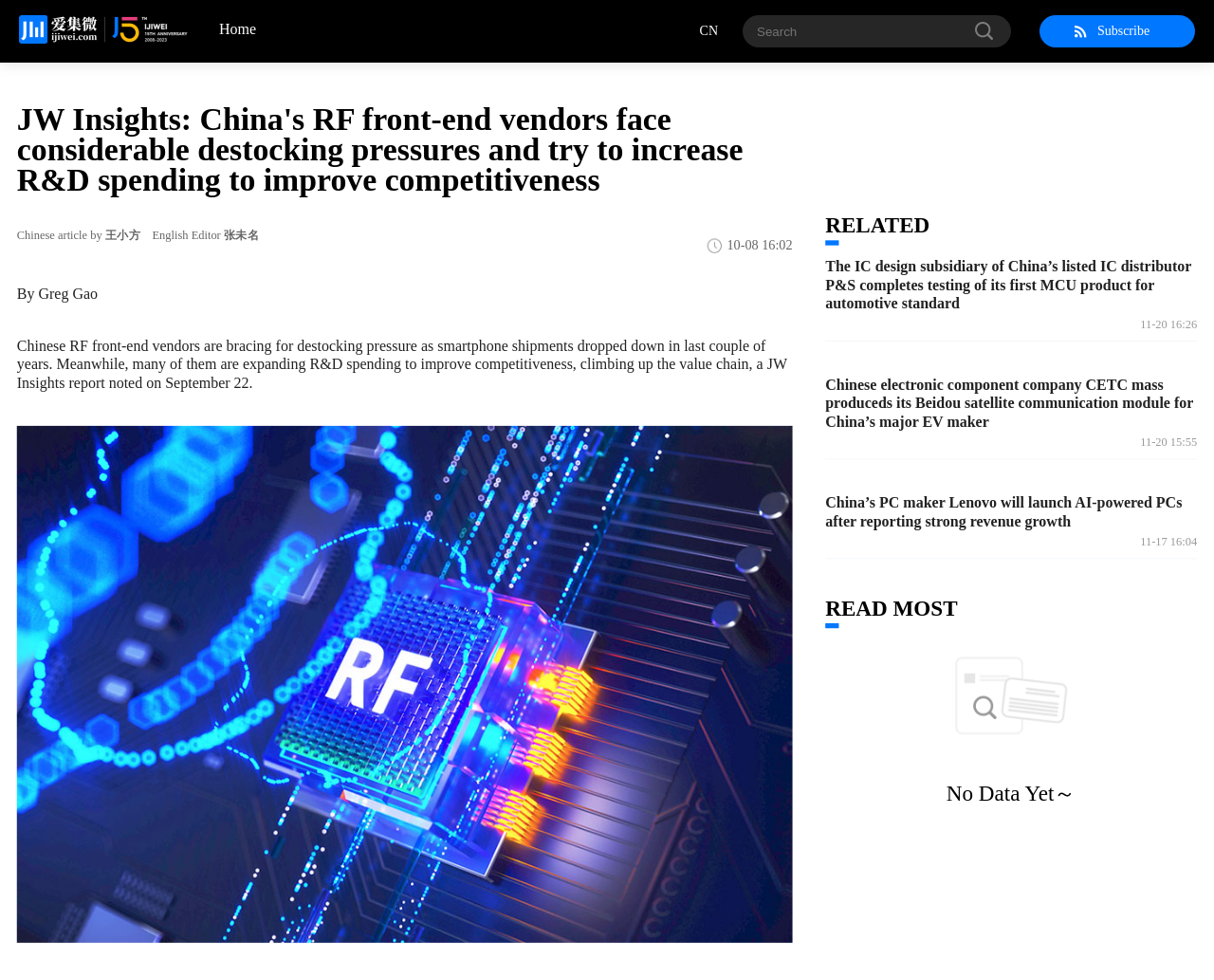Locate the bounding box coordinates of the region to be clicked to comply with the following instruction: "Search for something". The coordinates must be four float numbers between 0 and 1, in the form [left, top, right, bottom].

[0.612, 0.015, 0.833, 0.048]